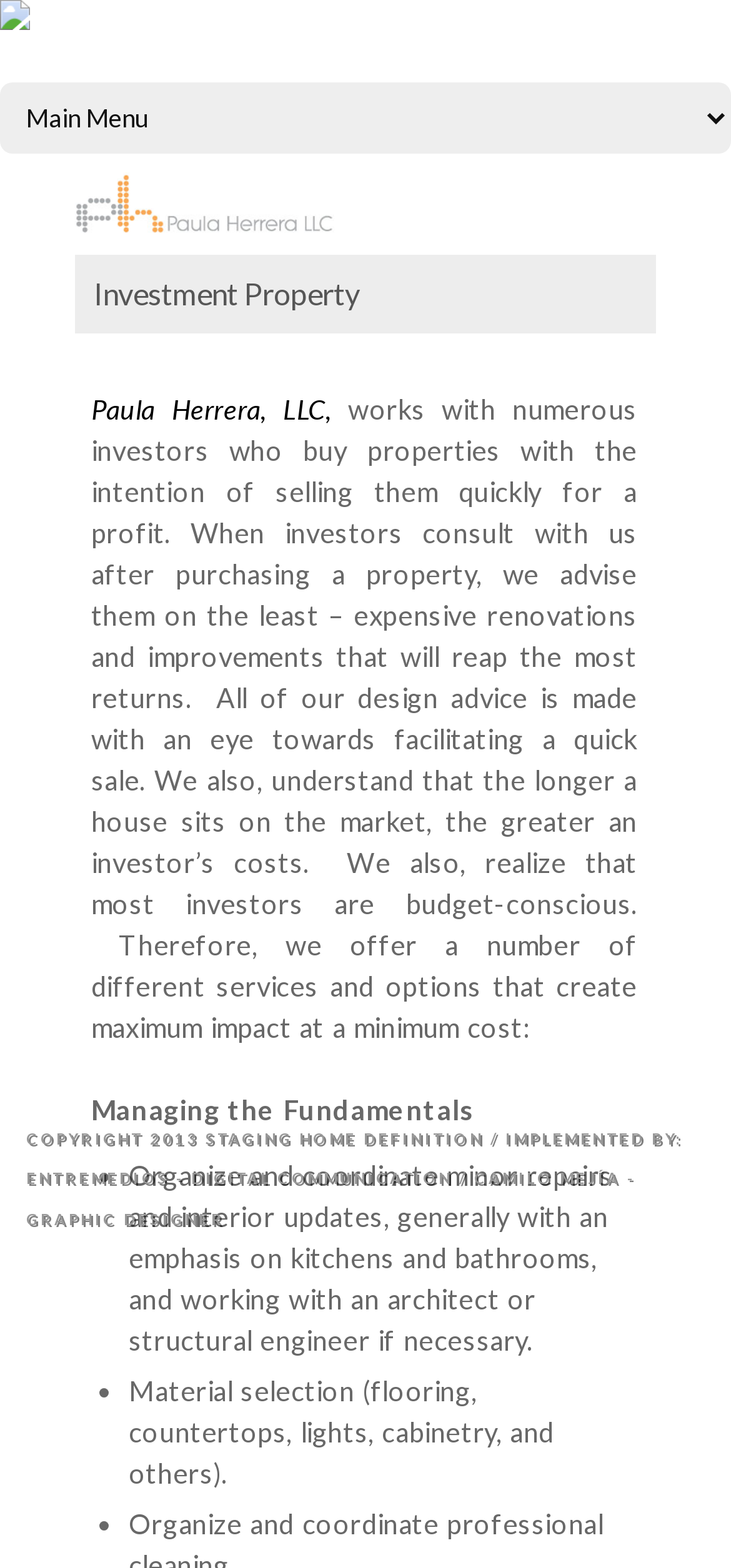Summarize the webpage in an elaborate manner.

The webpage is about investment property and staging home definition. At the top-left corner, there is a small image and a link. Below them, there is a combobox that takes up the full width of the page. 

On the top-right side, there is a logo image with a link, followed by a heading that reads "Investment Property". Below the heading, there is a text that reads "Paula Herrera, LLC,". 

The main content of the webpage is a long paragraph that explains the services offered by Paula Herrera, LLC. The text describes how they work with investors to advise on renovations and improvements that will reap the most returns, with an emphasis on facilitating a quick sale and being budget-conscious. 

Below the paragraph, there is a subheading "Managing the Fundamentals" followed by a list of bullet points. The list includes services such as organizing and coordinating minor repairs and interior updates, material selection, and more. 

At the bottom of the page, there is a copyright notice that reads "COPYRIGHT 2013 STAGING HOME DEFINITION / IMPLEMENTED BY: ENTREMEDIOS - DIGITAL COMMUNICATION / CAMILO MEJÍA - GRAPHIC DESIGNER".